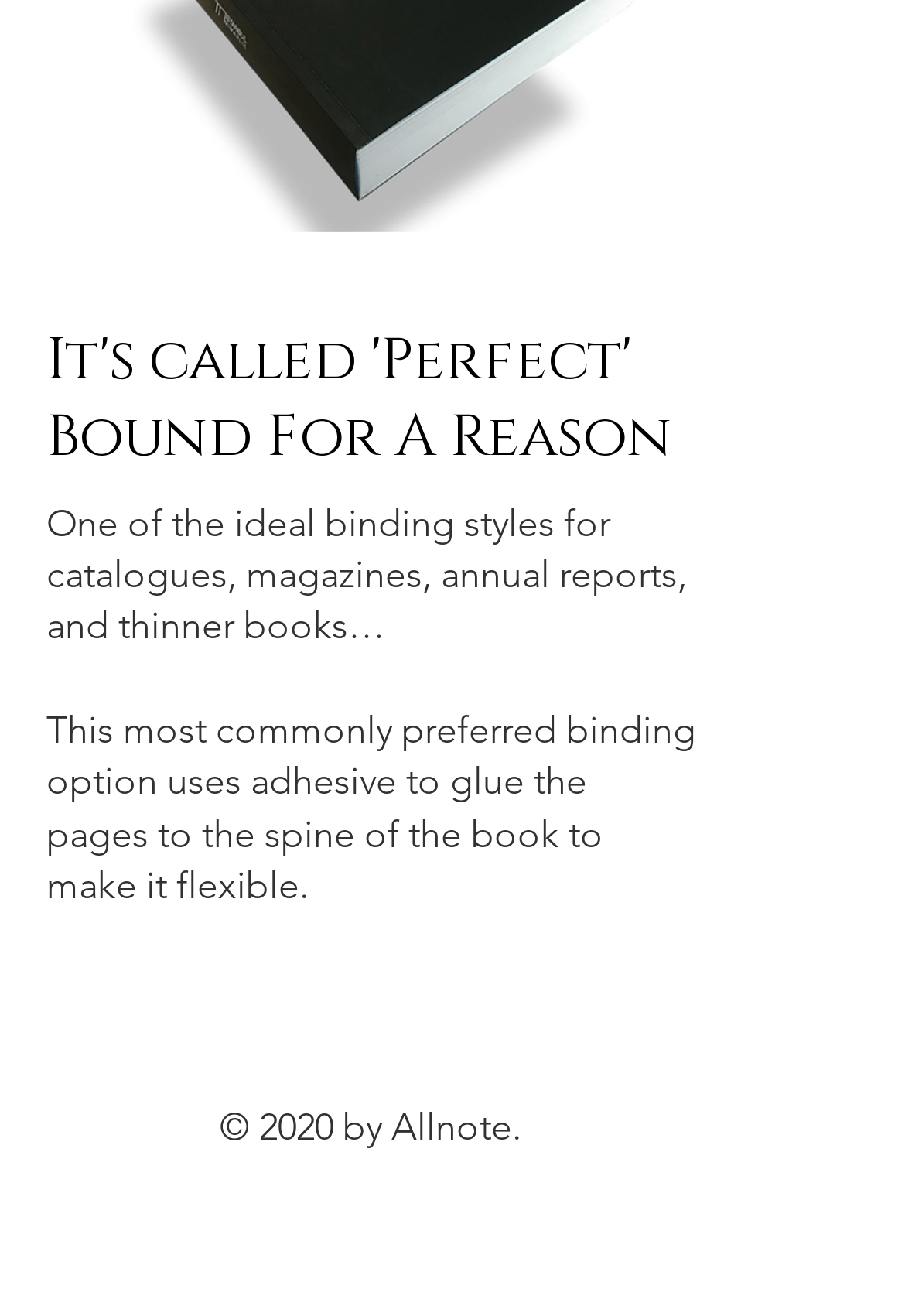What is used to glue the pages to the spine of the book?
Can you provide an in-depth and detailed response to the question?

According to the webpage, the 'Perfect Bound' binding option uses adhesive to glue the pages to the spine of the book, making it flexible.